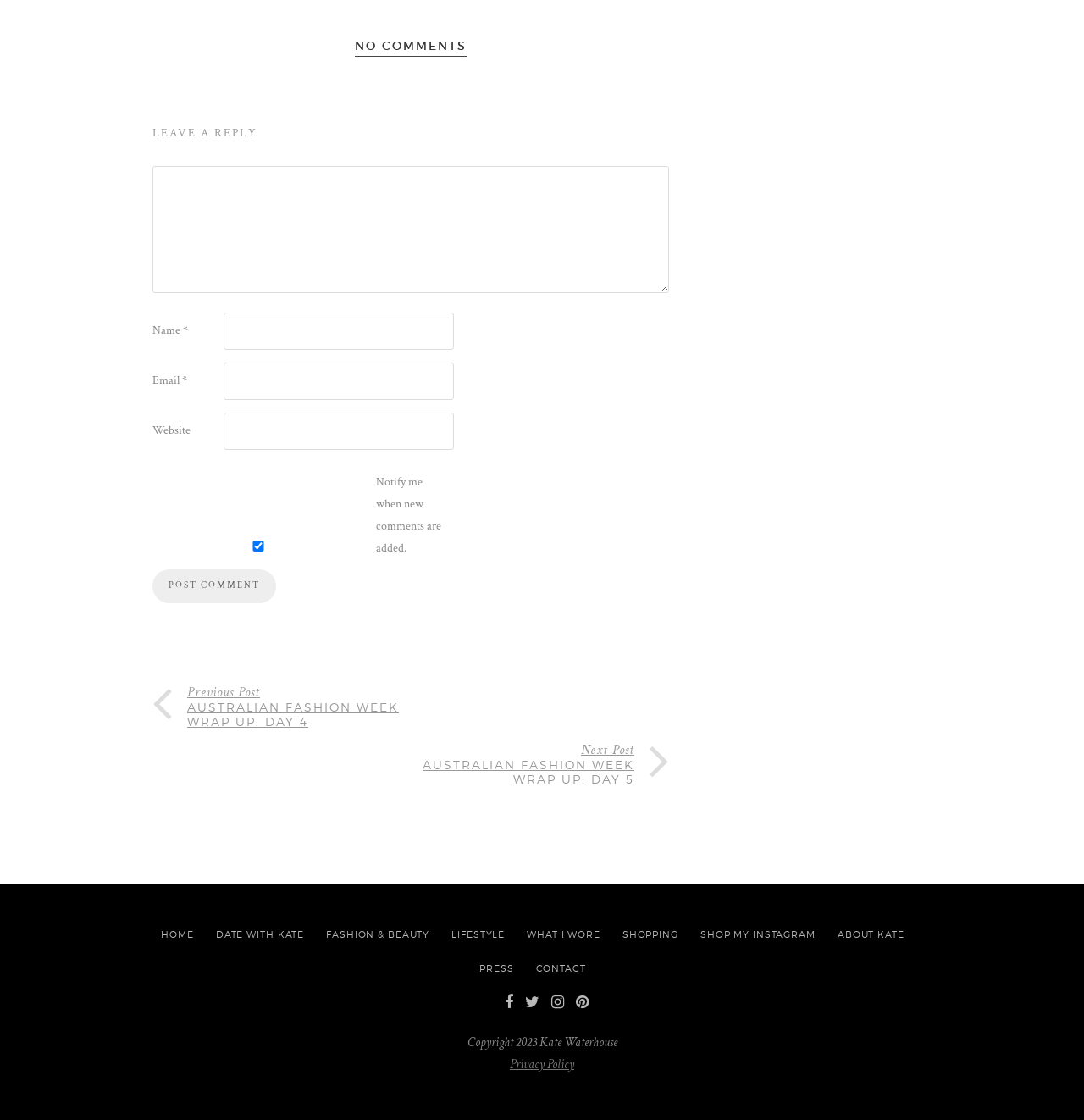What is the purpose of the textbox with the label 'Name'?
Give a single word or phrase answer based on the content of the image.

To input name